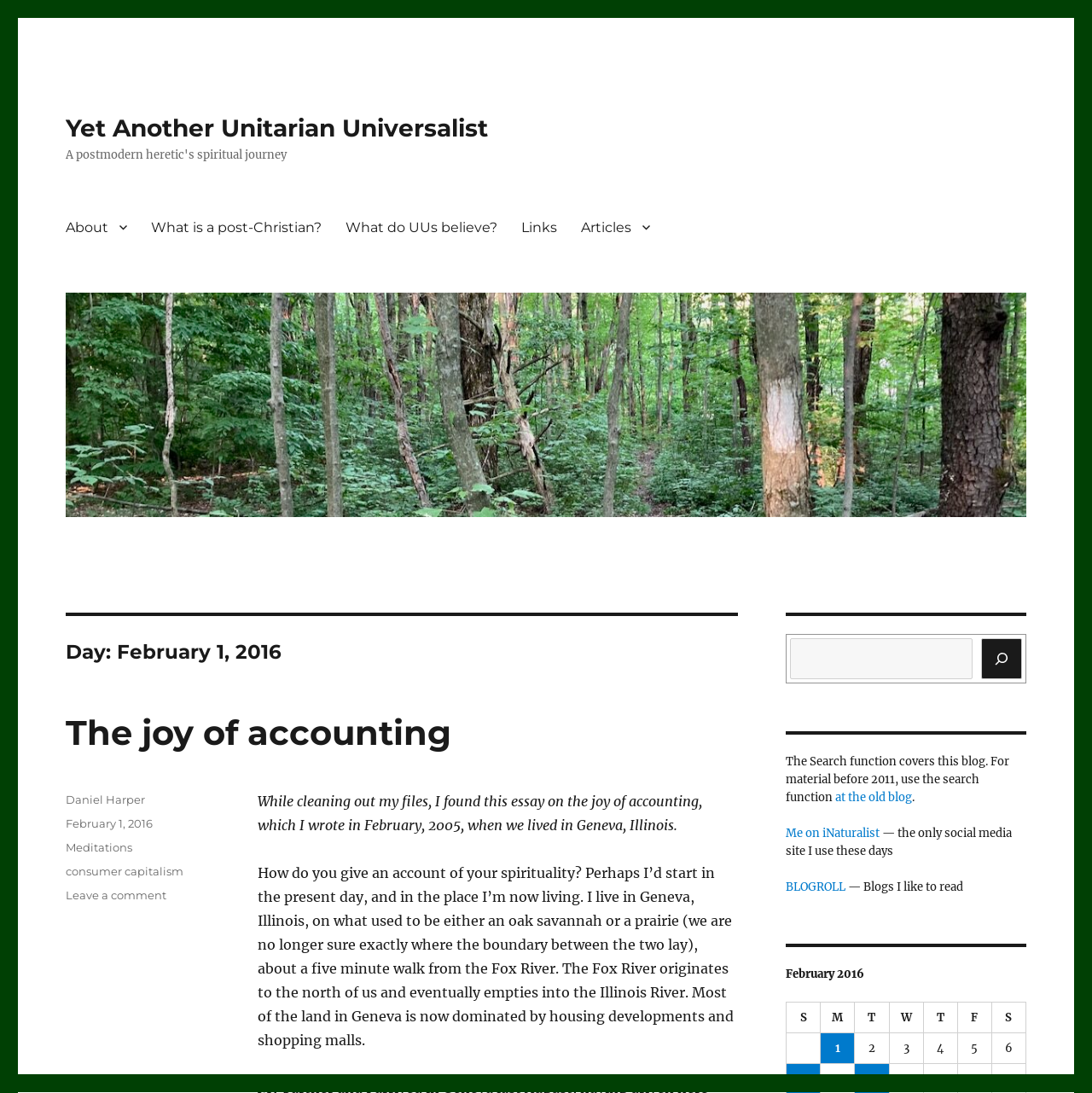Pinpoint the bounding box coordinates of the area that should be clicked to complete the following instruction: "Visit the author's page". The coordinates must be given as four float numbers between 0 and 1, i.e., [left, top, right, bottom].

[0.06, 0.725, 0.133, 0.737]